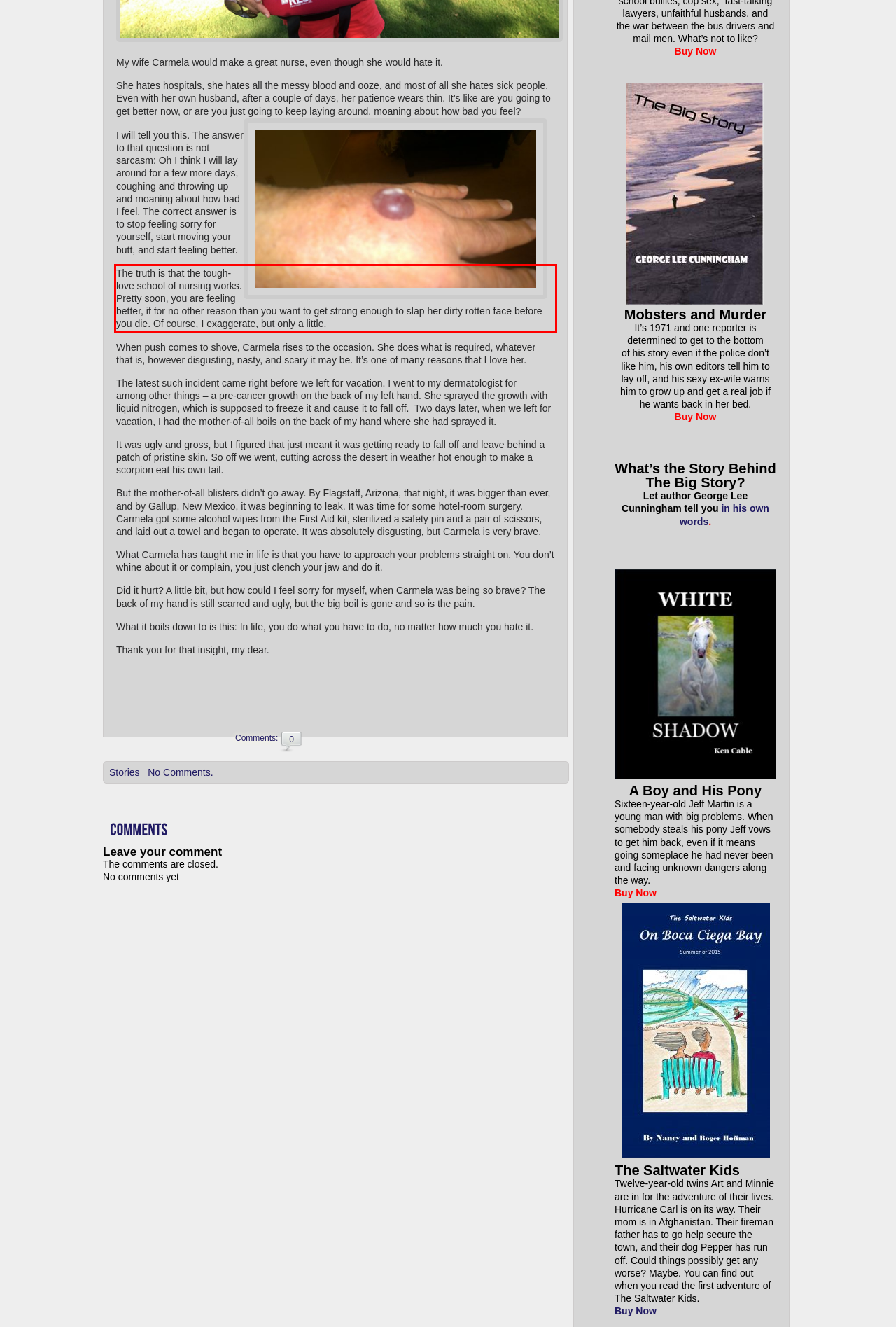Given a screenshot of a webpage, locate the red bounding box and extract the text it encloses.

The truth is that the tough-love school of nursing works. Pretty soon, you are feeling better, if for no other reason than you want to get strong enough to slap her dirty rotten face before you die. Of course, I exaggerate, but only a little.